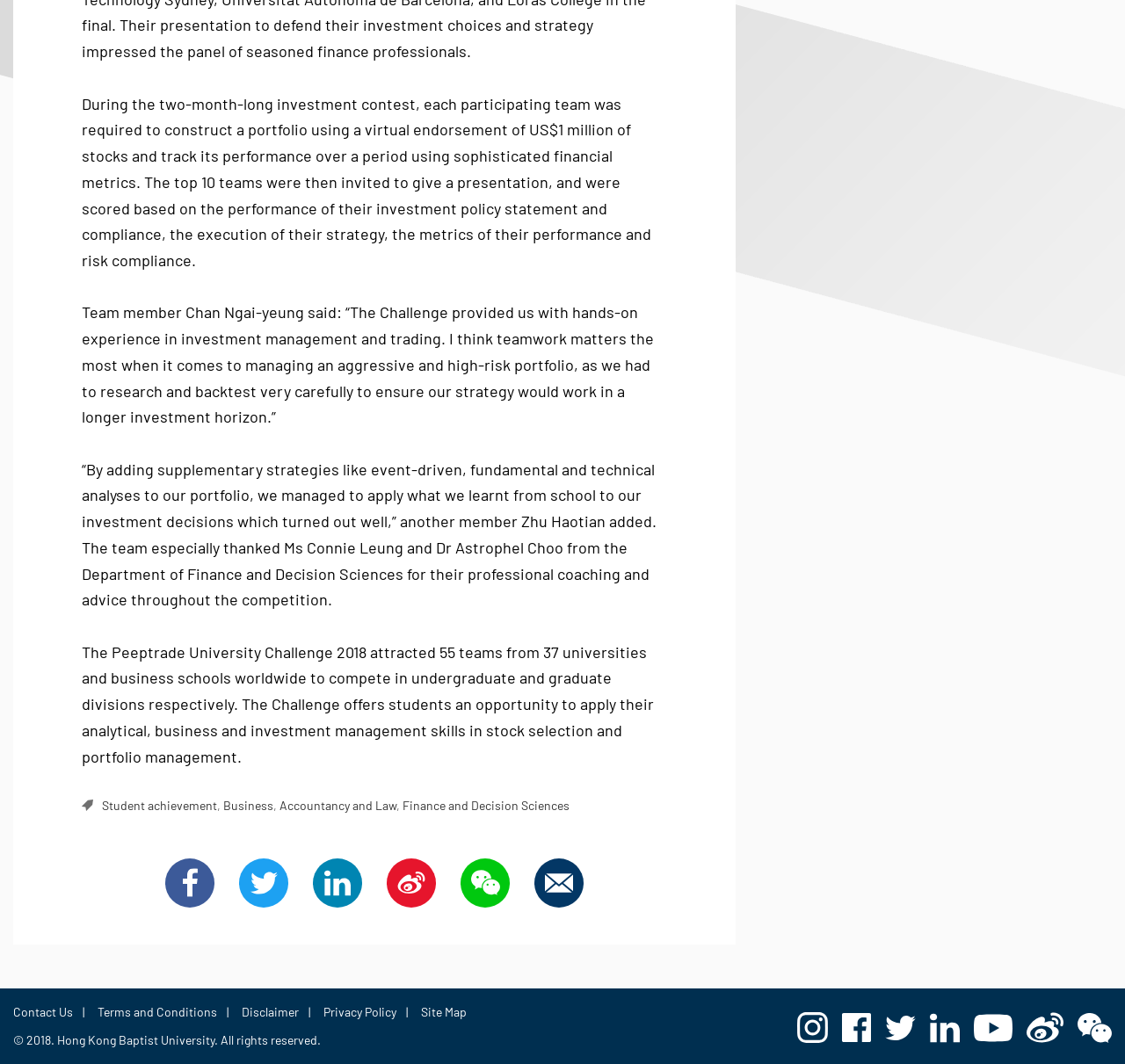Please specify the bounding box coordinates for the clickable region that will help you carry out the instruction: "Contact Us".

[0.012, 0.944, 0.076, 0.958]